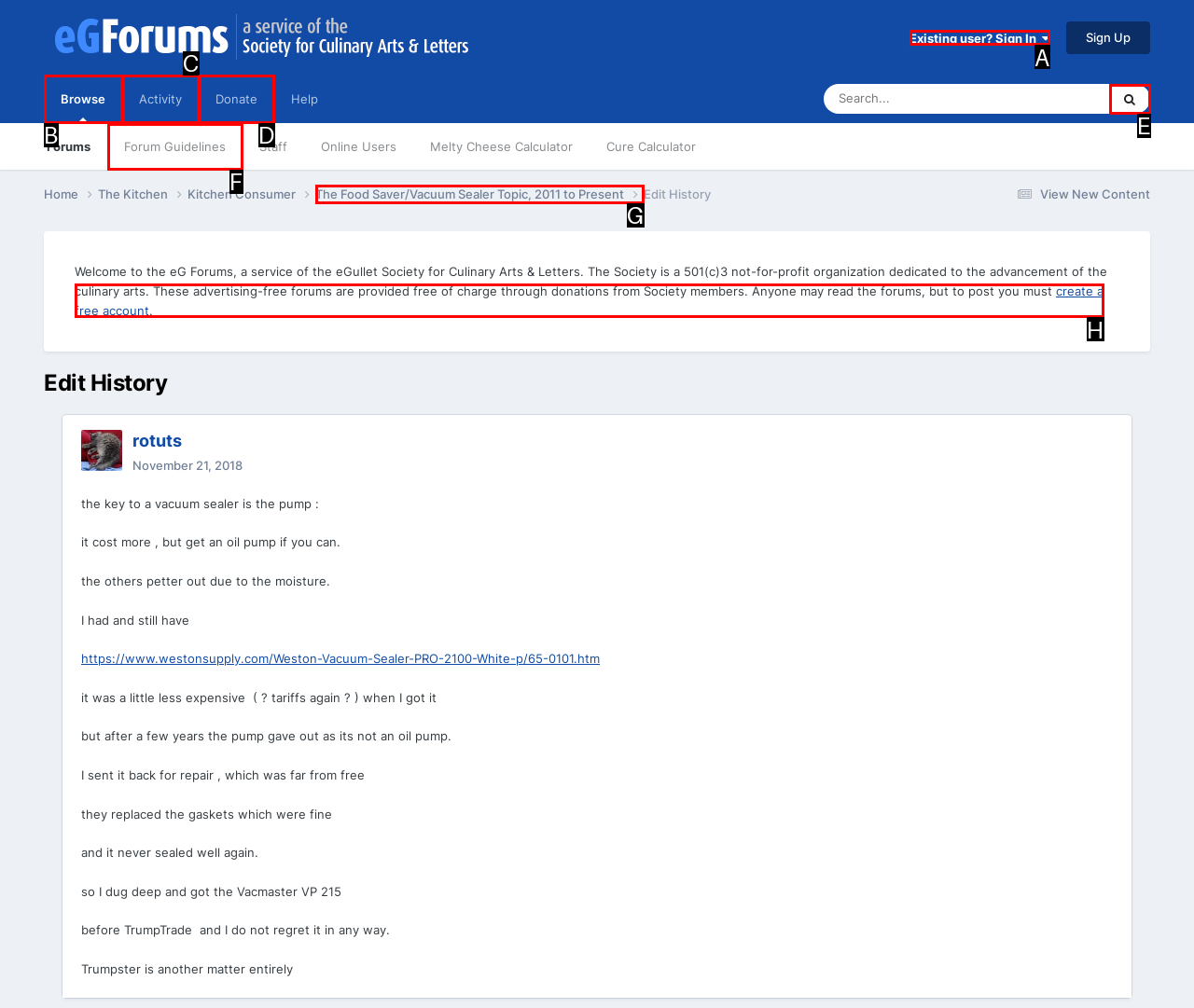Which option should you click on to fulfill this task: Sign in to the forum? Answer with the letter of the correct choice.

A